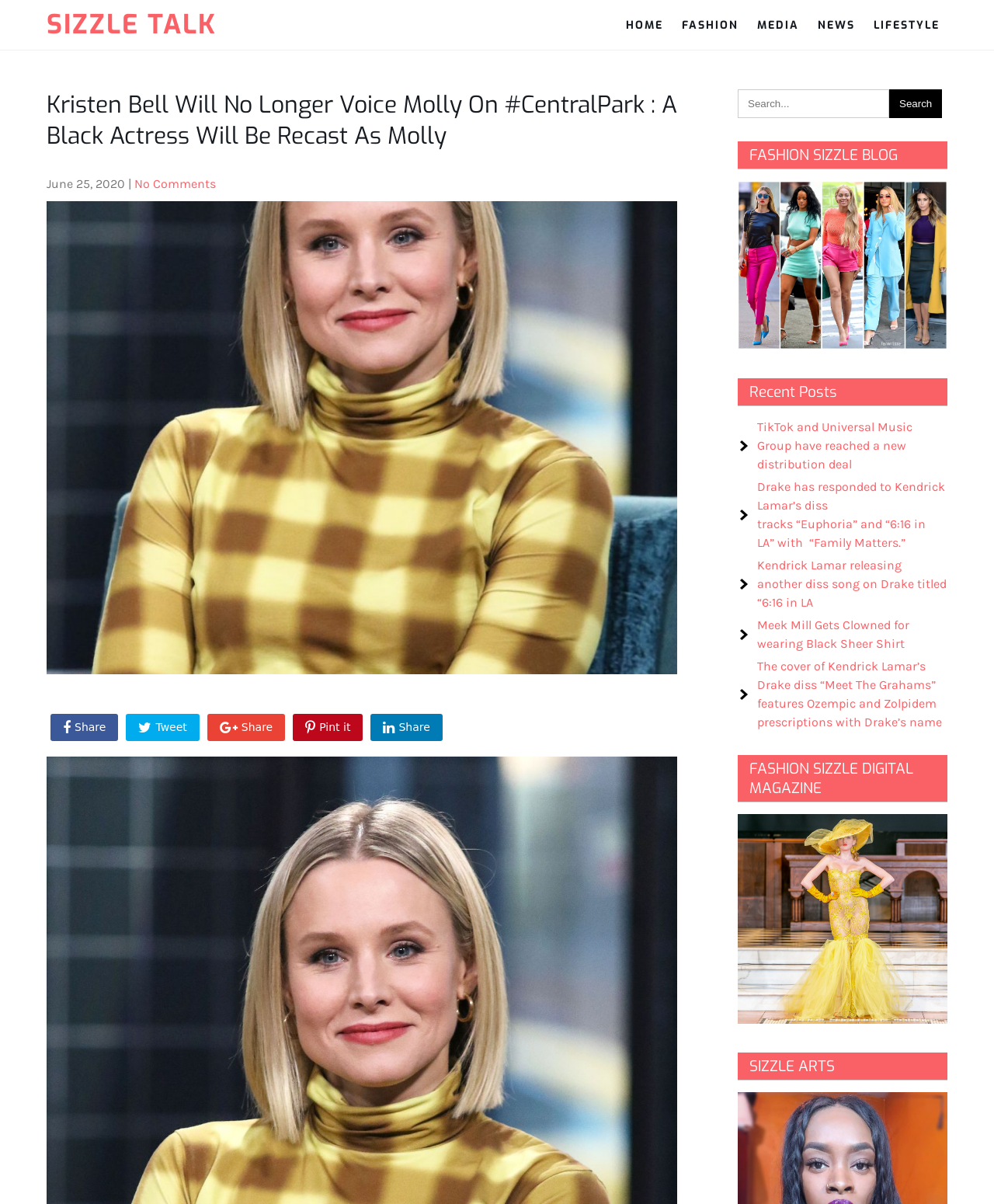Please find the bounding box coordinates of the clickable region needed to complete the following instruction: "Share this article". The bounding box coordinates must consist of four float numbers between 0 and 1, i.e., [left, top, right, bottom].

[0.051, 0.593, 0.119, 0.615]